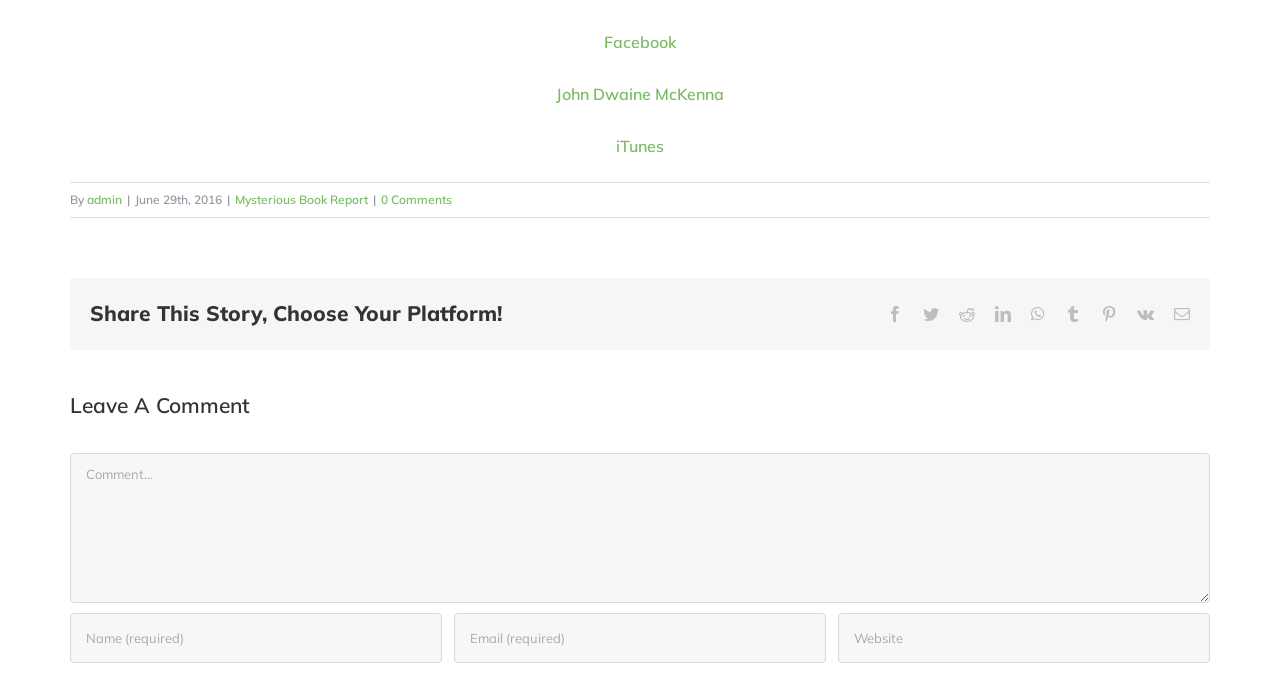Please identify the coordinates of the bounding box that should be clicked to fulfill this instruction: "Leave a comment".

[0.055, 0.567, 0.202, 0.613]